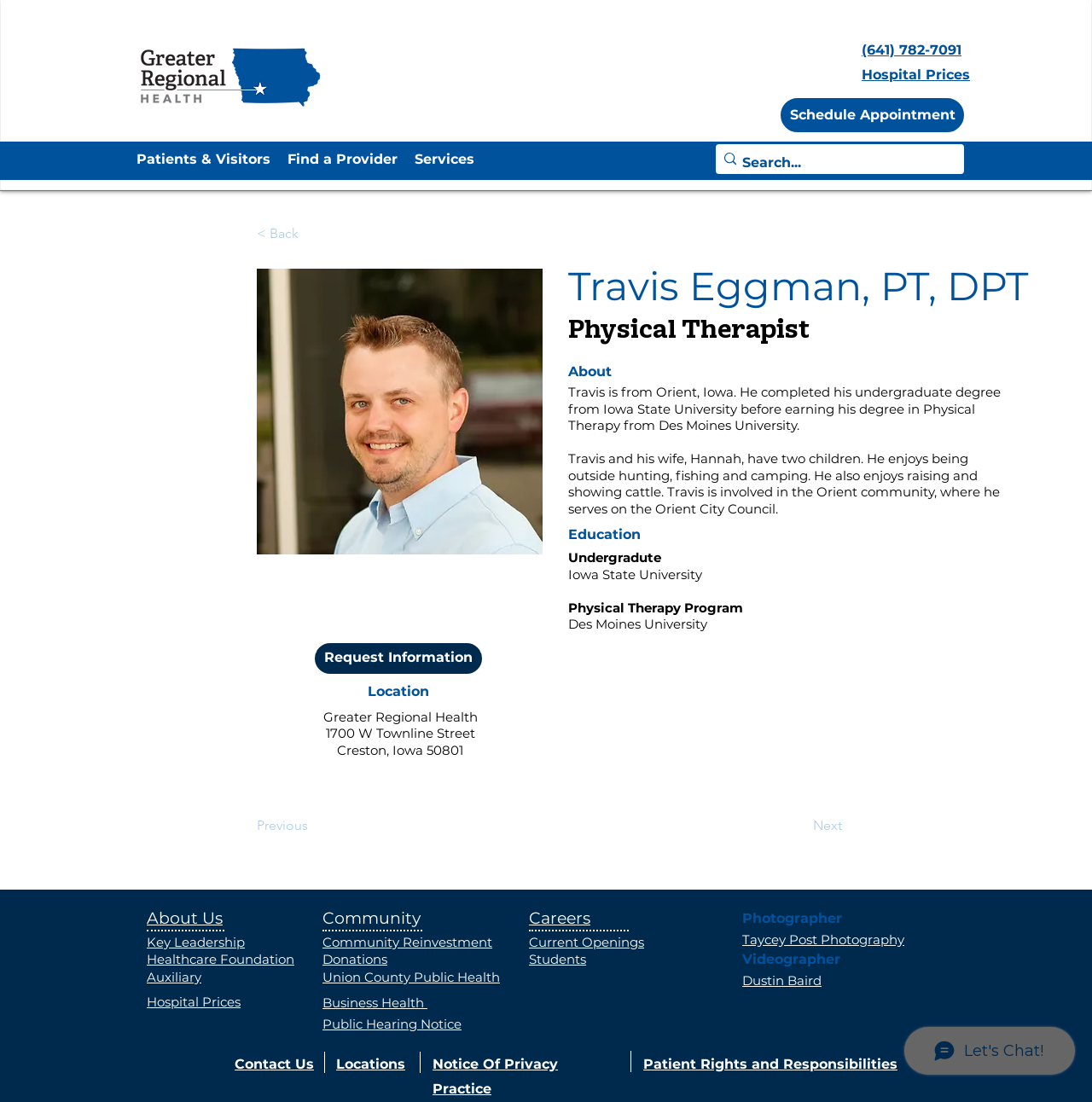Find the bounding box coordinates of the element you need to click on to perform this action: 'Search for something'. The coordinates should be represented by four float values between 0 and 1, in the format [left, top, right, bottom].

[0.655, 0.131, 0.883, 0.158]